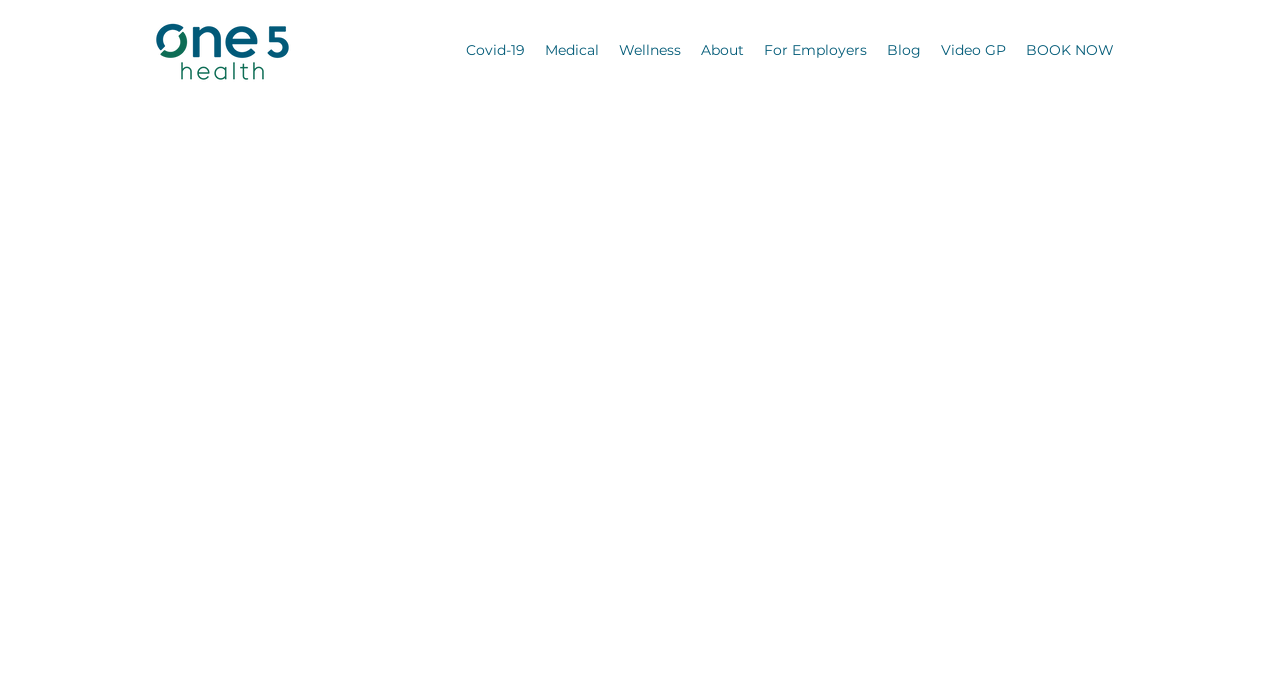Provide a single word or phrase to answer the given question: 
What is used to diagnose gut related problems?

Blood and stool testing